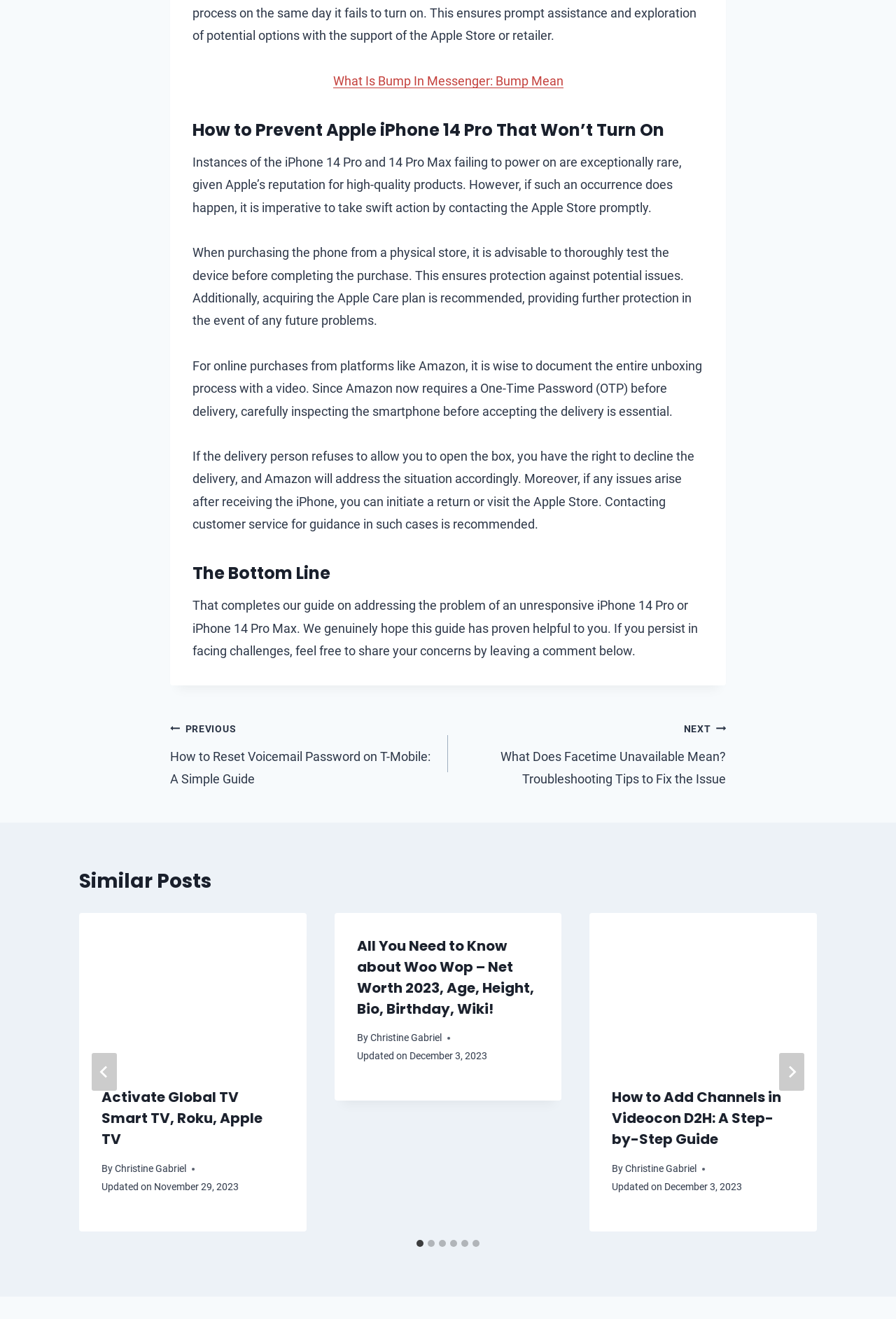What is the author's hope for the reader?
Carefully analyze the image and provide a detailed answer to the question.

The author genuinely hopes that this guide has proven helpful to the reader in addressing the problem of an unresponsive iPhone 14 Pro or iPhone 14 Pro Max.